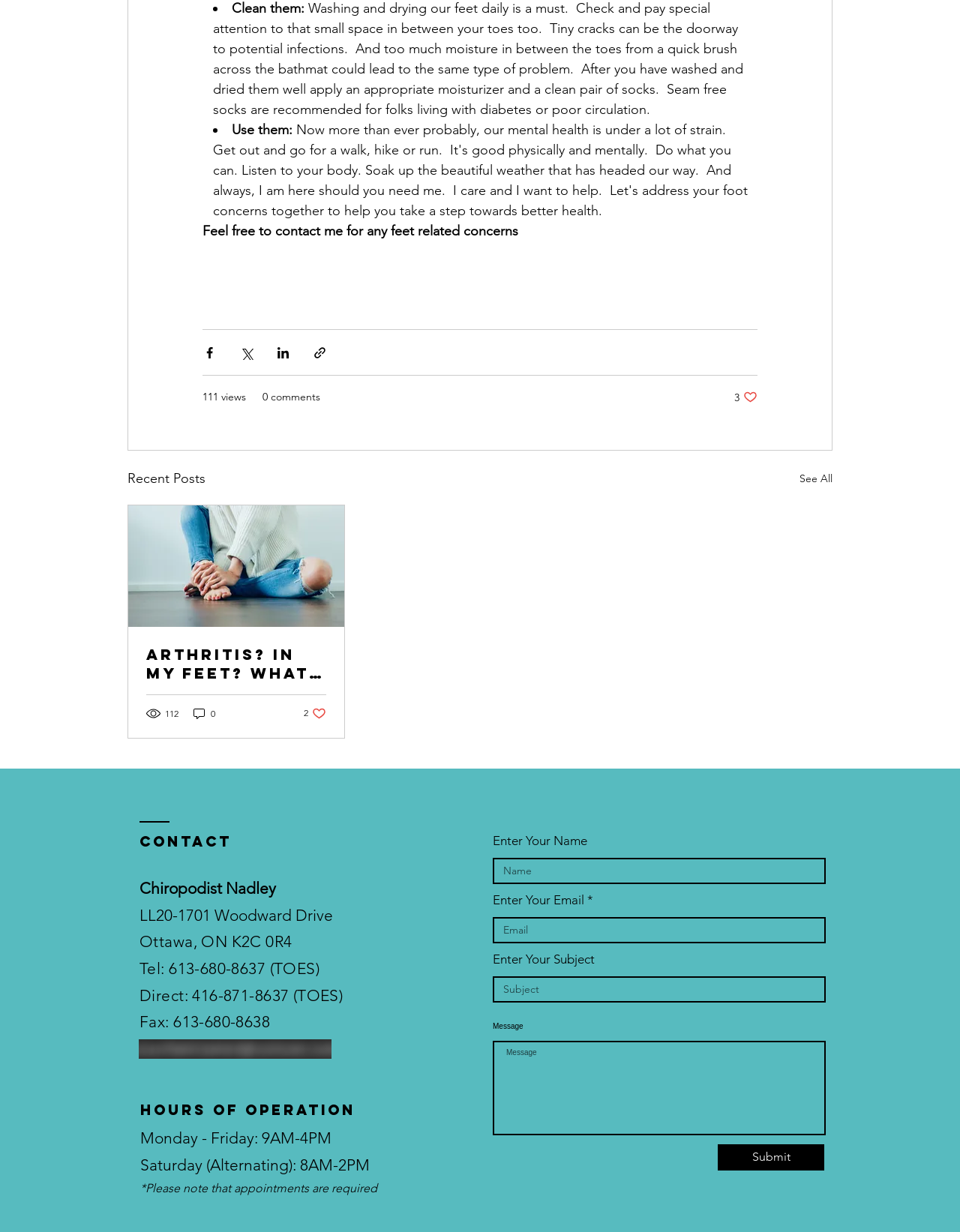What is the address of the clinic?
Refer to the image and offer an in-depth and detailed answer to the question.

The address of the clinic is LL20-1701 Woodward Drive, Ottawa, ON K2C 0R4, as listed on the webpage.